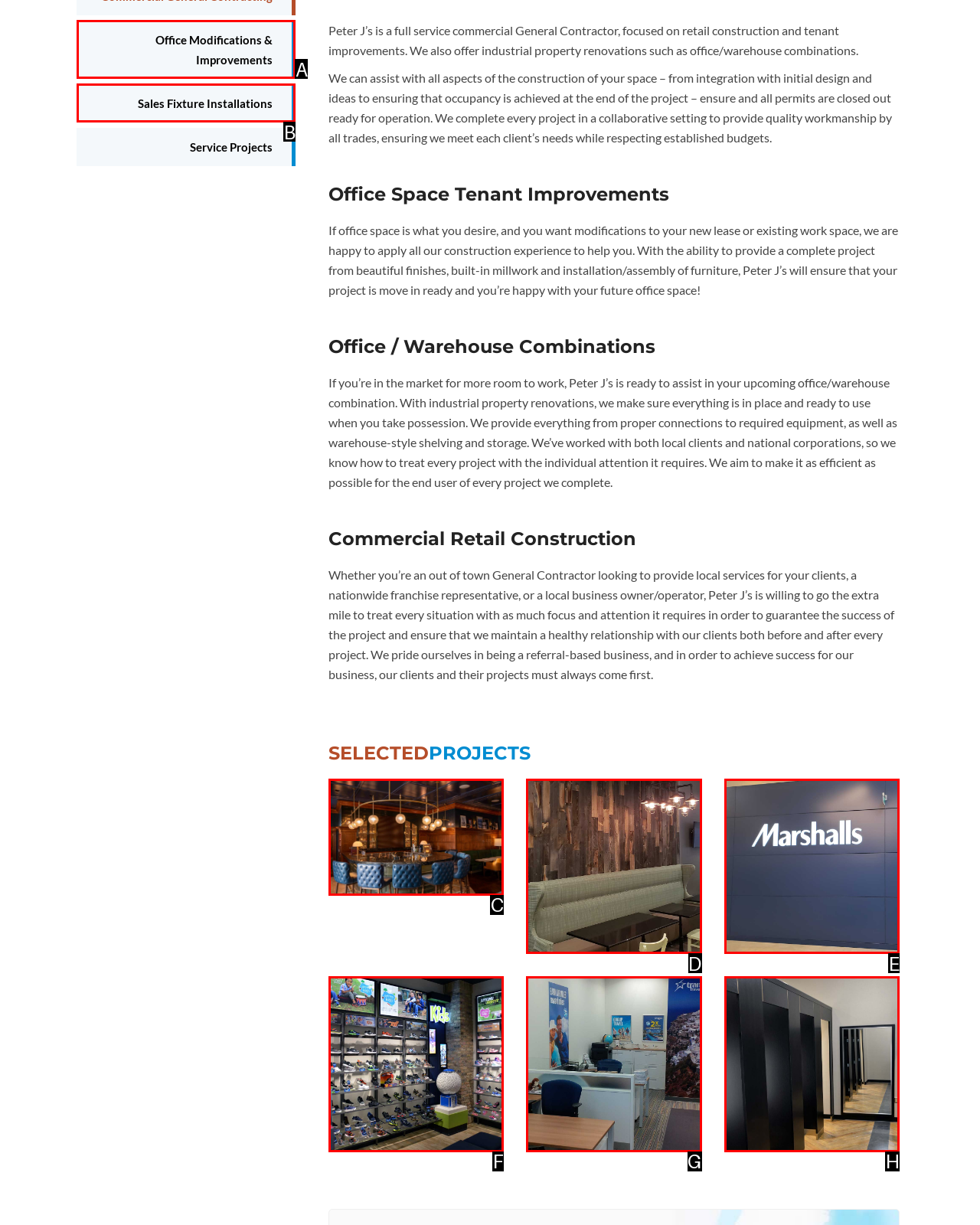Look at the description: title="Transat Travel"
Determine the letter of the matching UI element from the given choices.

G